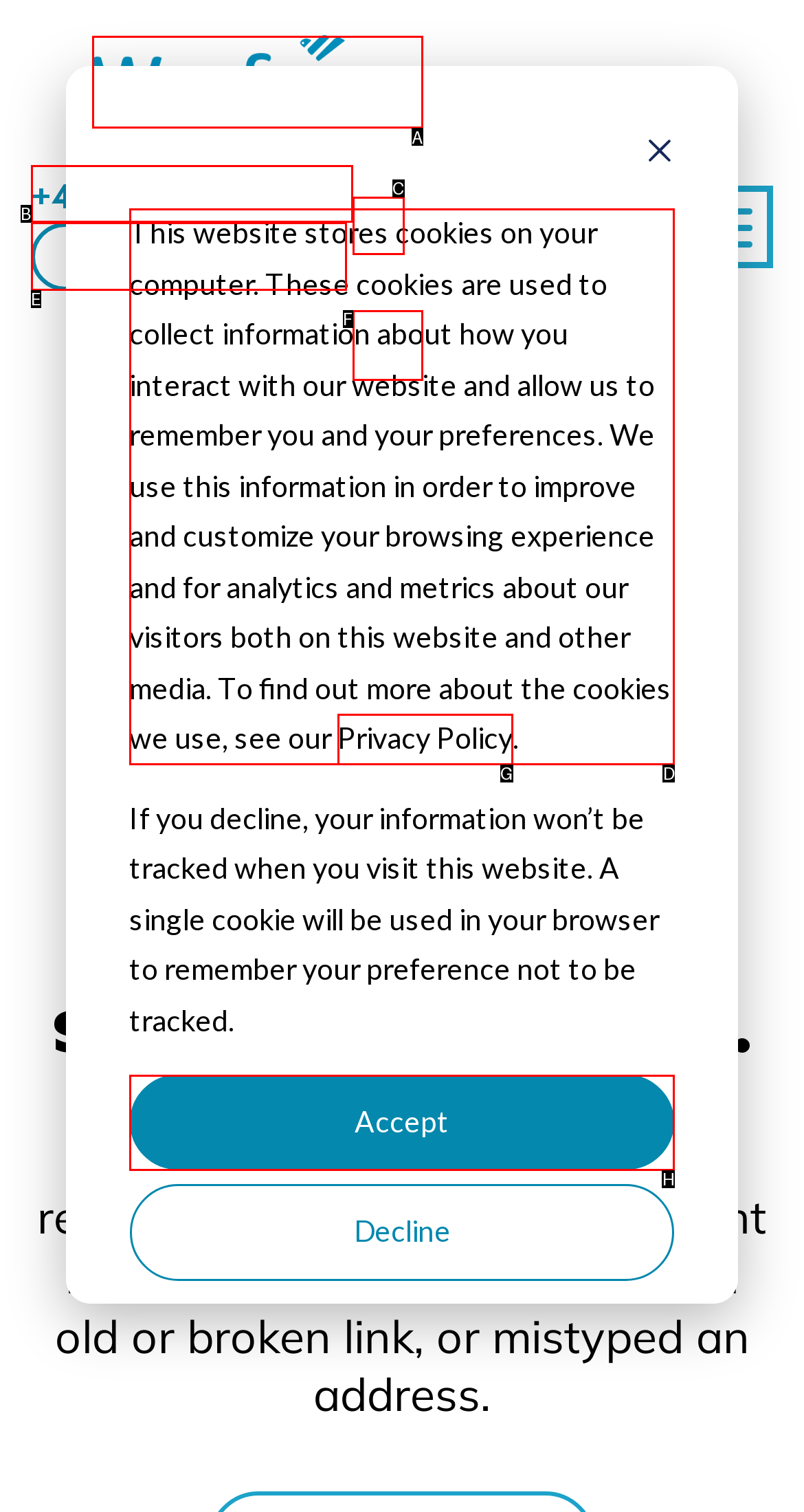Pick the right letter to click to achieve the task: Click the Wayfairer link
Answer with the letter of the correct option directly.

A